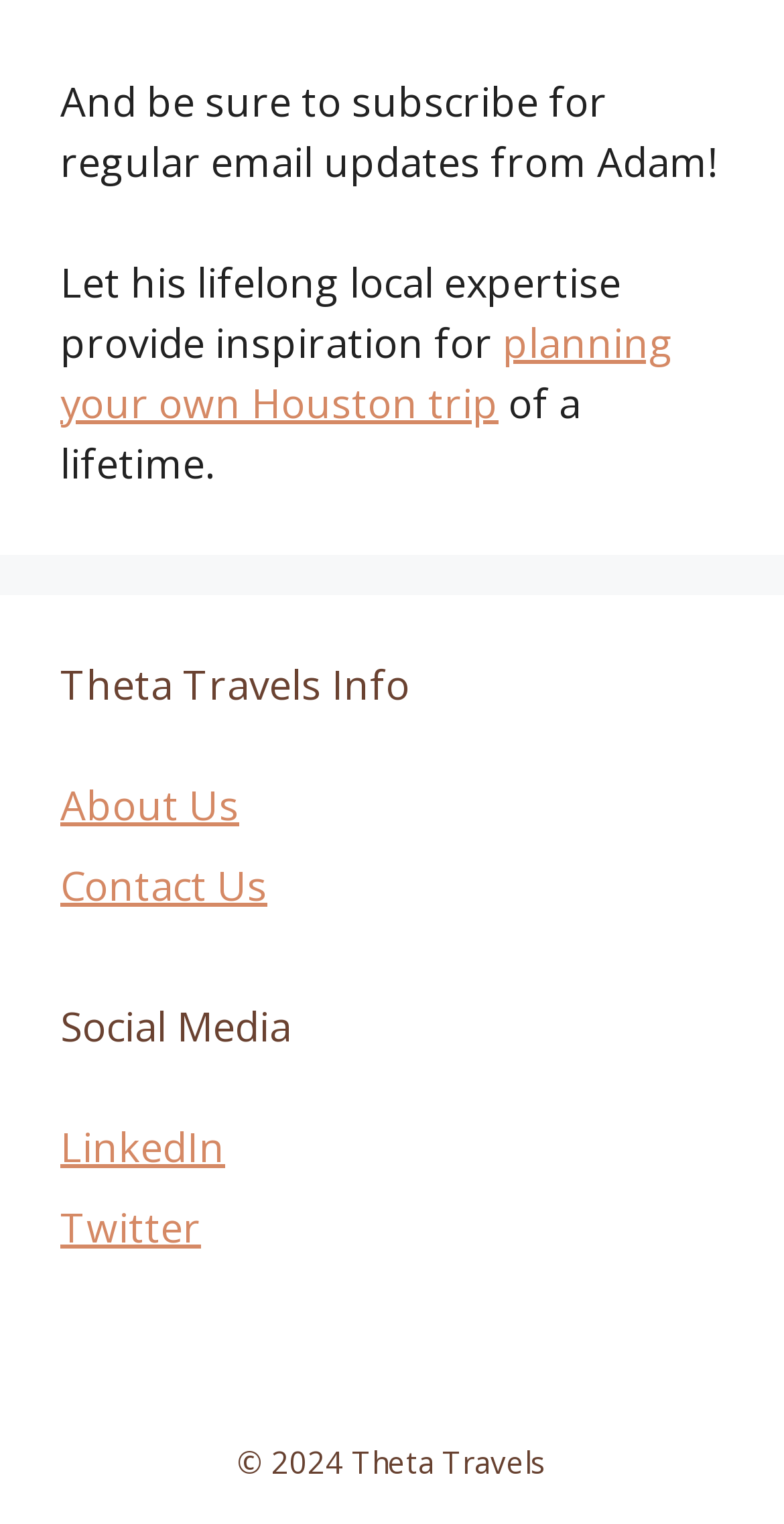What is the name of the travel company?
From the screenshot, provide a brief answer in one word or phrase.

Theta Travels